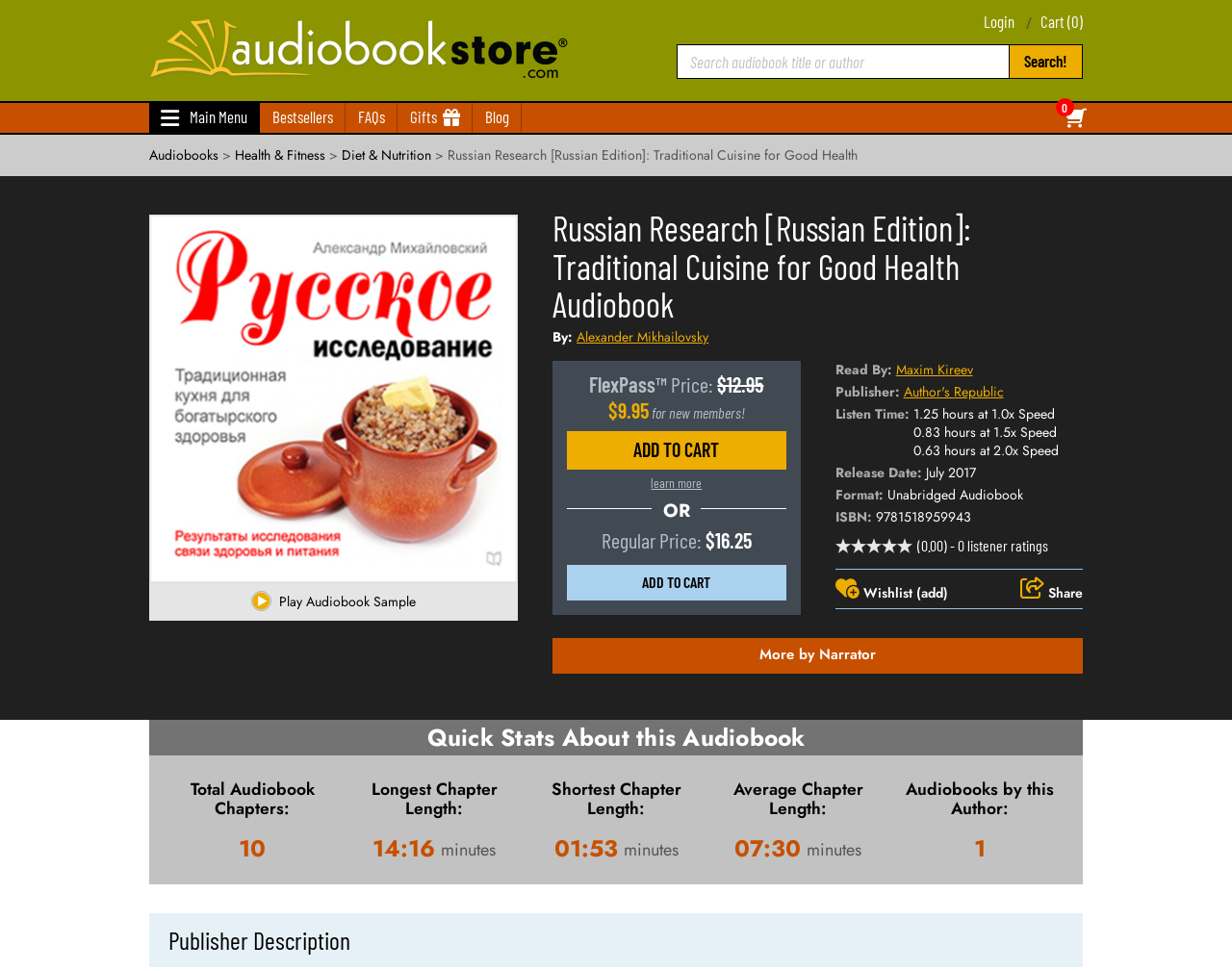Determine the bounding box coordinates of the region I should click to achieve the following instruction: "Play audiobook sample". Ensure the bounding box coordinates are four float numbers between 0 and 1, i.e., [left, top, right, bottom].

[0.227, 0.61, 0.338, 0.629]